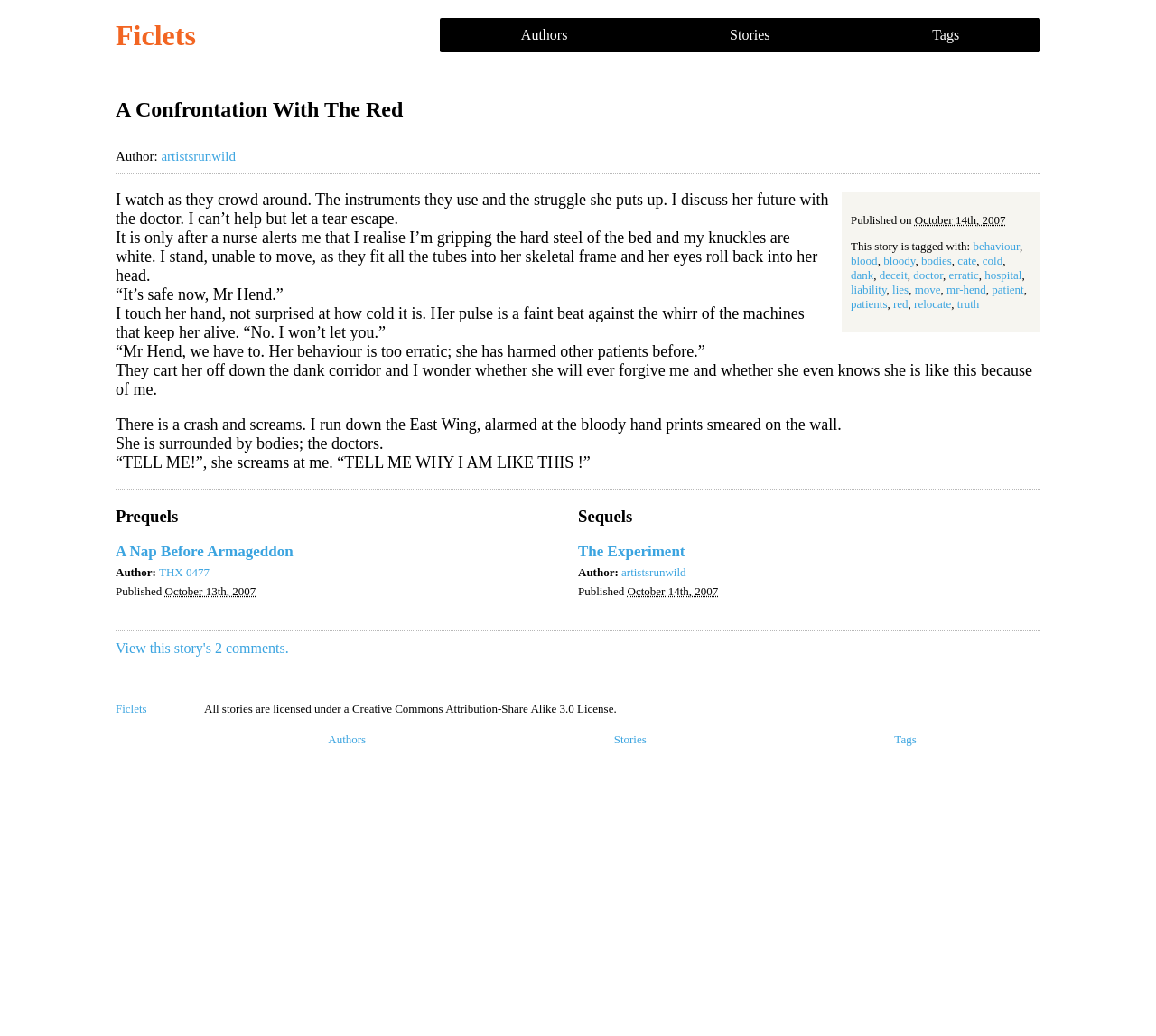Provide your answer in one word or a succinct phrase for the question: 
How many comments does the story have?

2